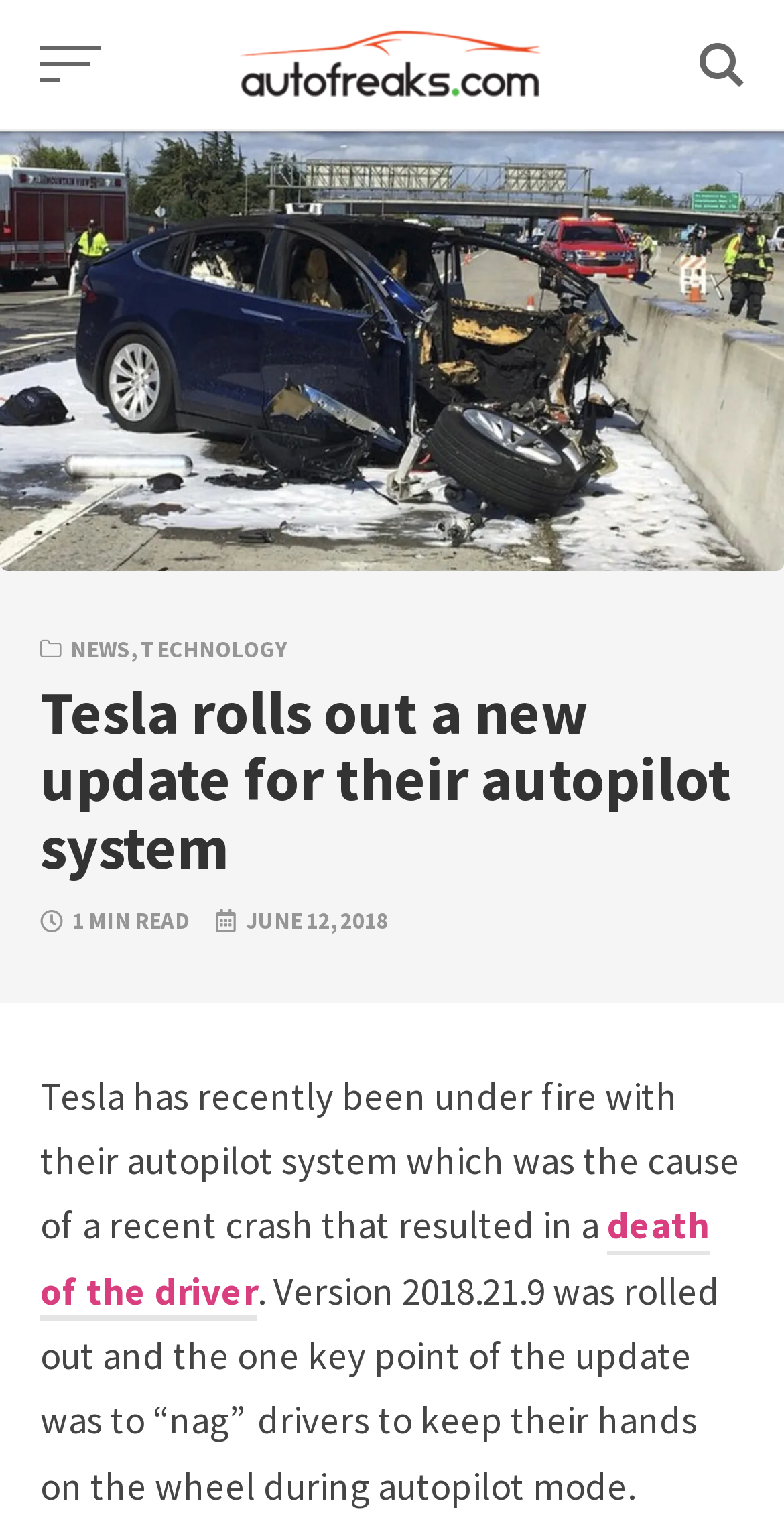Answer the following query concisely with a single word or phrase:
What happened in the recent crash?

death of the driver